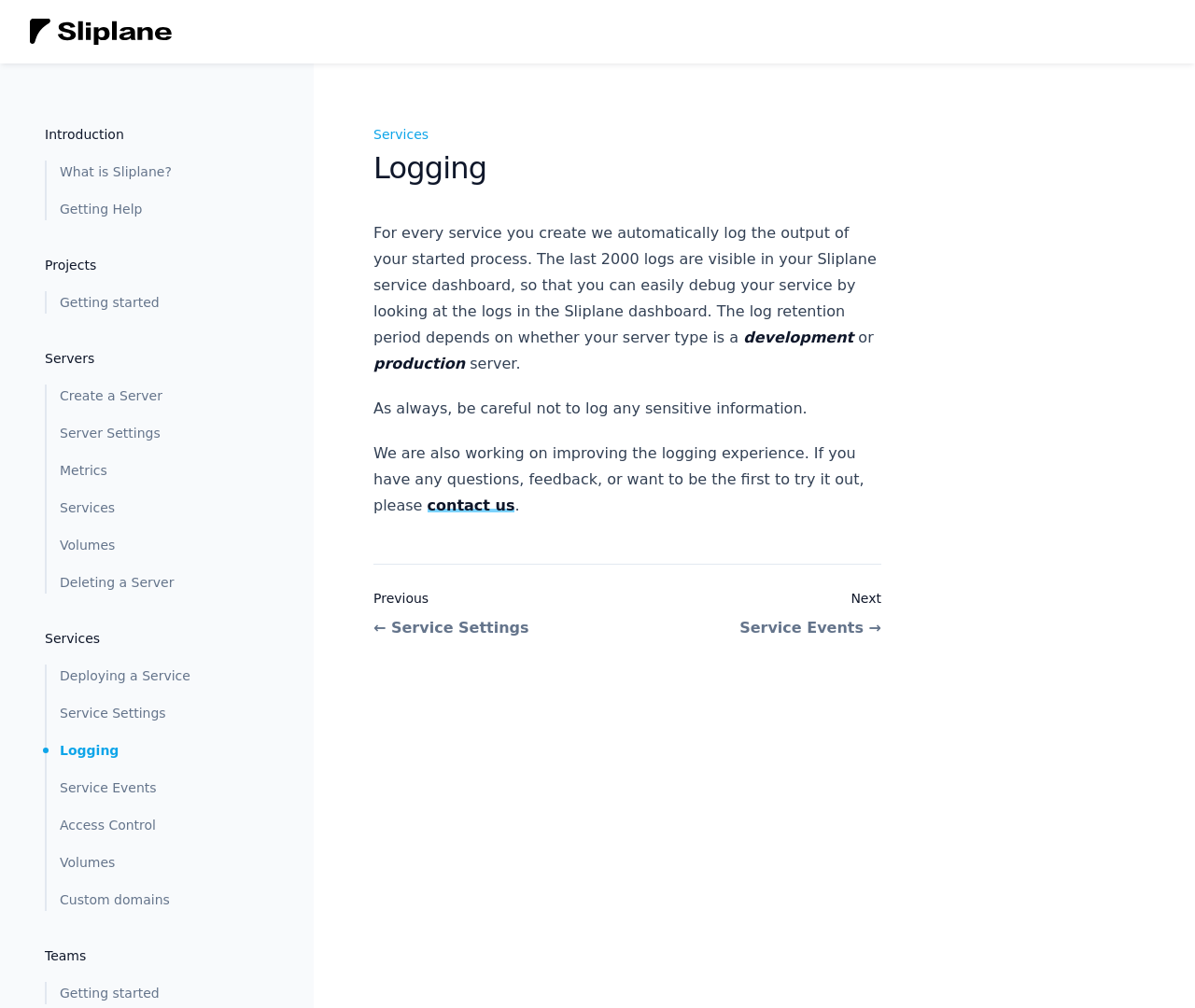What should users be careful not to log?
Kindly offer a detailed explanation using the data available in the image.

The webpage advises users to be careful not to log any sensitive information, emphasizing the importance of responsible logging practices.